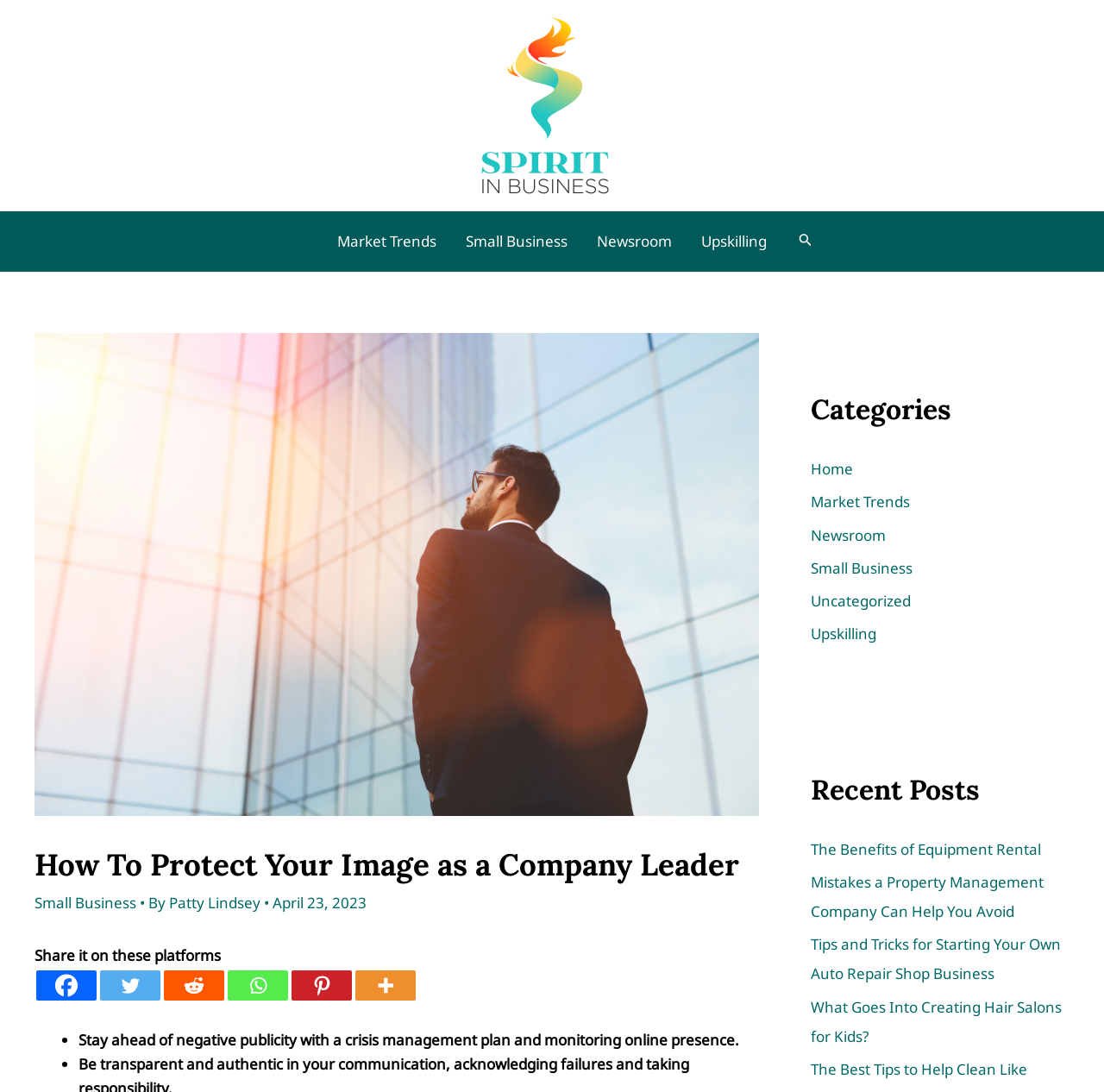Find the bounding box coordinates for the area you need to click to carry out the instruction: "Click on the Spirit In Business logo". The coordinates should be four float numbers between 0 and 1, indicated as [left, top, right, bottom].

[0.435, 0.013, 0.552, 0.179]